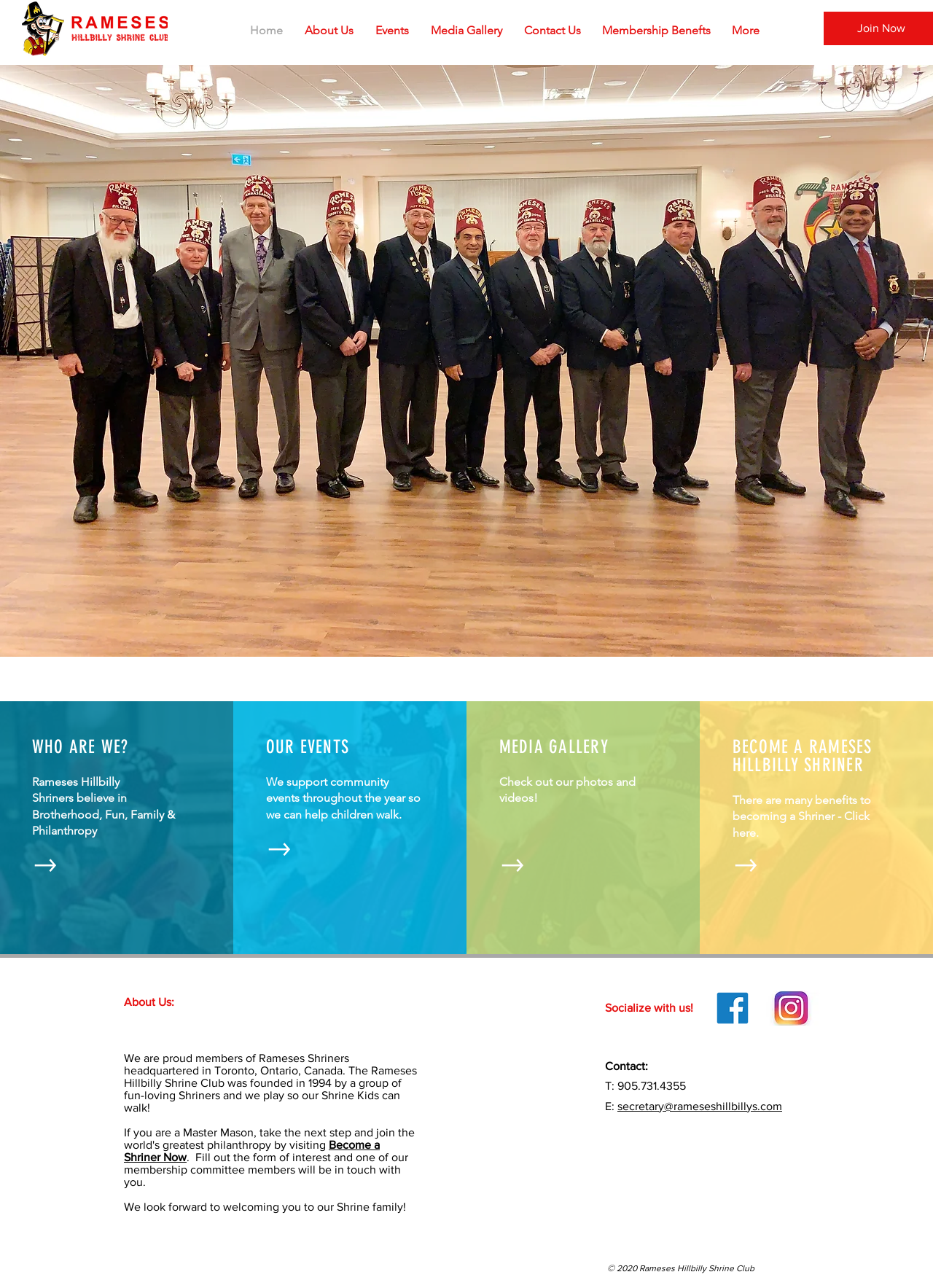Offer an extensive depiction of the webpage and its key elements.

The webpage is about the Rameses Hillbilly Shriners, a group that has fun while helping kids. At the top, there is a navigation menu with links to different sections of the website, including Home, About Us, Events, Media Gallery, Contact Us, and Membership Benefits. Below the navigation menu, there is a logo of the Rameses Hillbilly Shriners with the name written beside it.

The main content of the webpage is divided into several sections. The first section is a slideshow with a heading that reads "Rameses Hillbilly Shriners" and a subheading that says "Having Fun, Helping Kids!". 

Below the slideshow, there are three columns of content. The left column has a heading that says "WHO ARE WE?" and a brief description of the group's values, including Brotherhood, Fun, Family, and Philanthropy. There is also an image and a link to learn more.

The middle column has a heading that says "OUR EVENTS" and a brief description of the community events the group supports. There is also an image and a link to learn more.

The right column has a heading that says "MEDIA GALLERY" and a brief description of the photos and videos available. There is also an image and a link to view the media gallery.

Below these columns, there is a section that encourages visitors to become a Rameses Hillbilly Shriner, with a heading and a brief description of the benefits. There is also an image and a link to learn more.

Further down the page, there is a section that provides more information about the group, including their history and mission. There is also a call to action to become a Shriner, with a link to fill out a form of interest.

On the right side of the page, there is a section that says "Socialize with us!" and has links to the group's Facebook and Instagram pages. Below this, there is a section with contact information, including a phone number, email address, and copyright information.